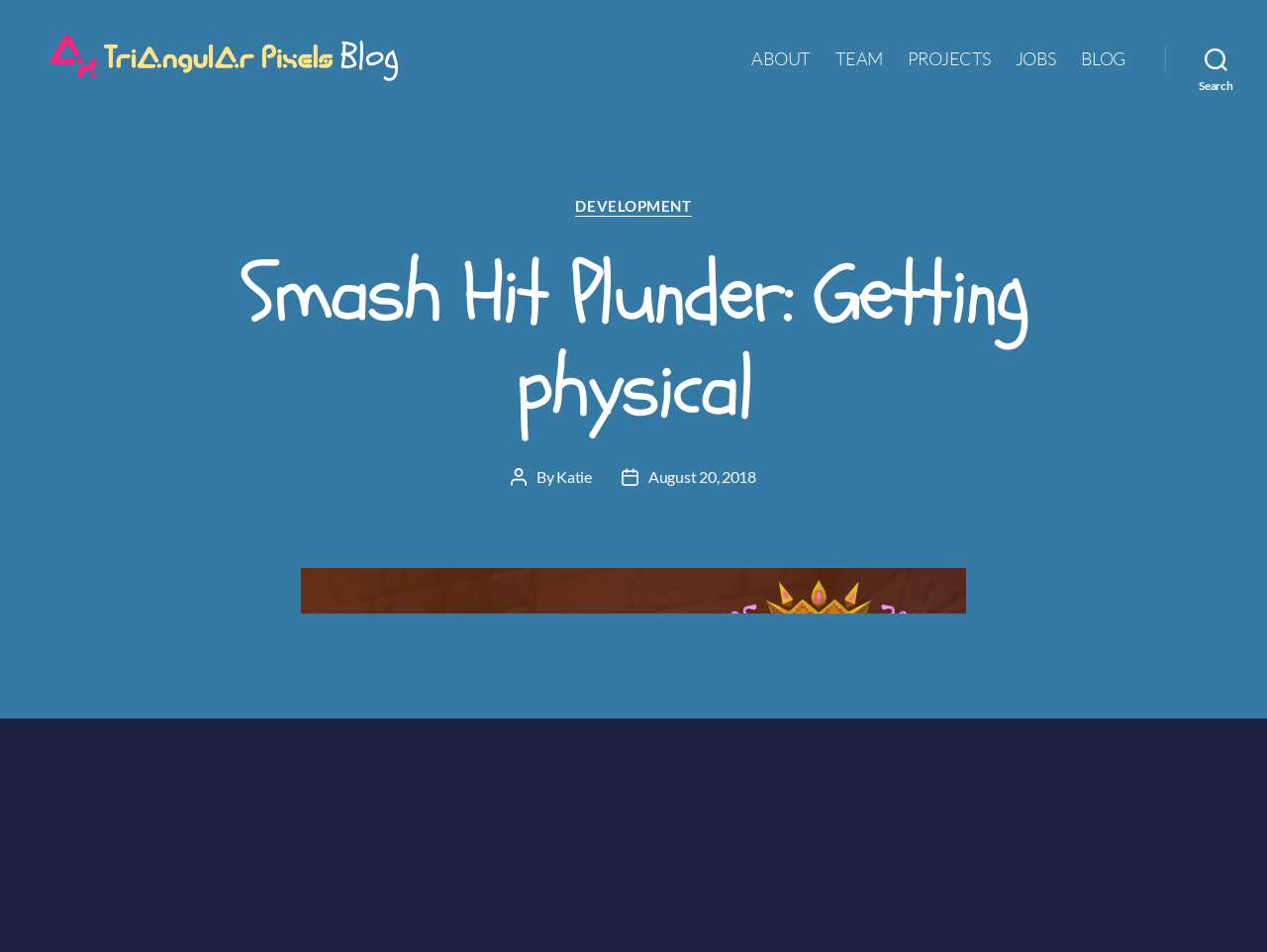Based on the element description parent_node: Triangular Pixels, identify the bounding box coordinates for the UI element. The coordinates should be in the format (top-left x, top-left y, bottom-right x, bottom-right y) and within the 0 to 1 range.

[0.031, 0.029, 0.434, 0.123]